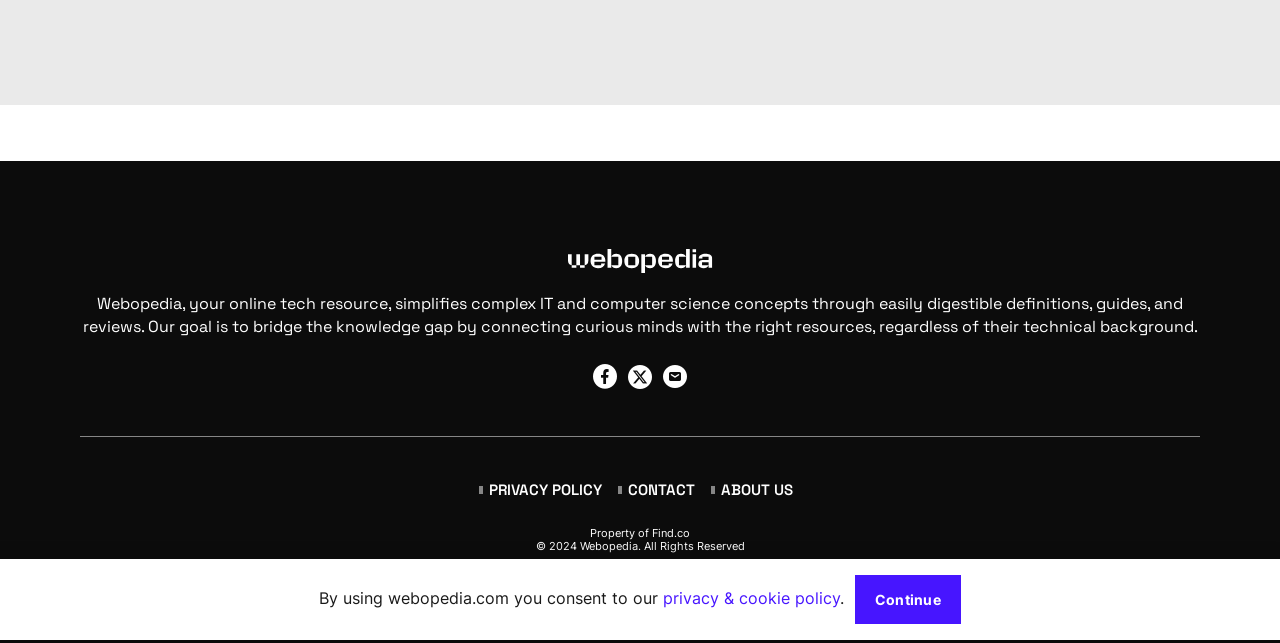Identify the bounding box for the described UI element: "Contact".

[0.48, 0.741, 0.552, 0.782]